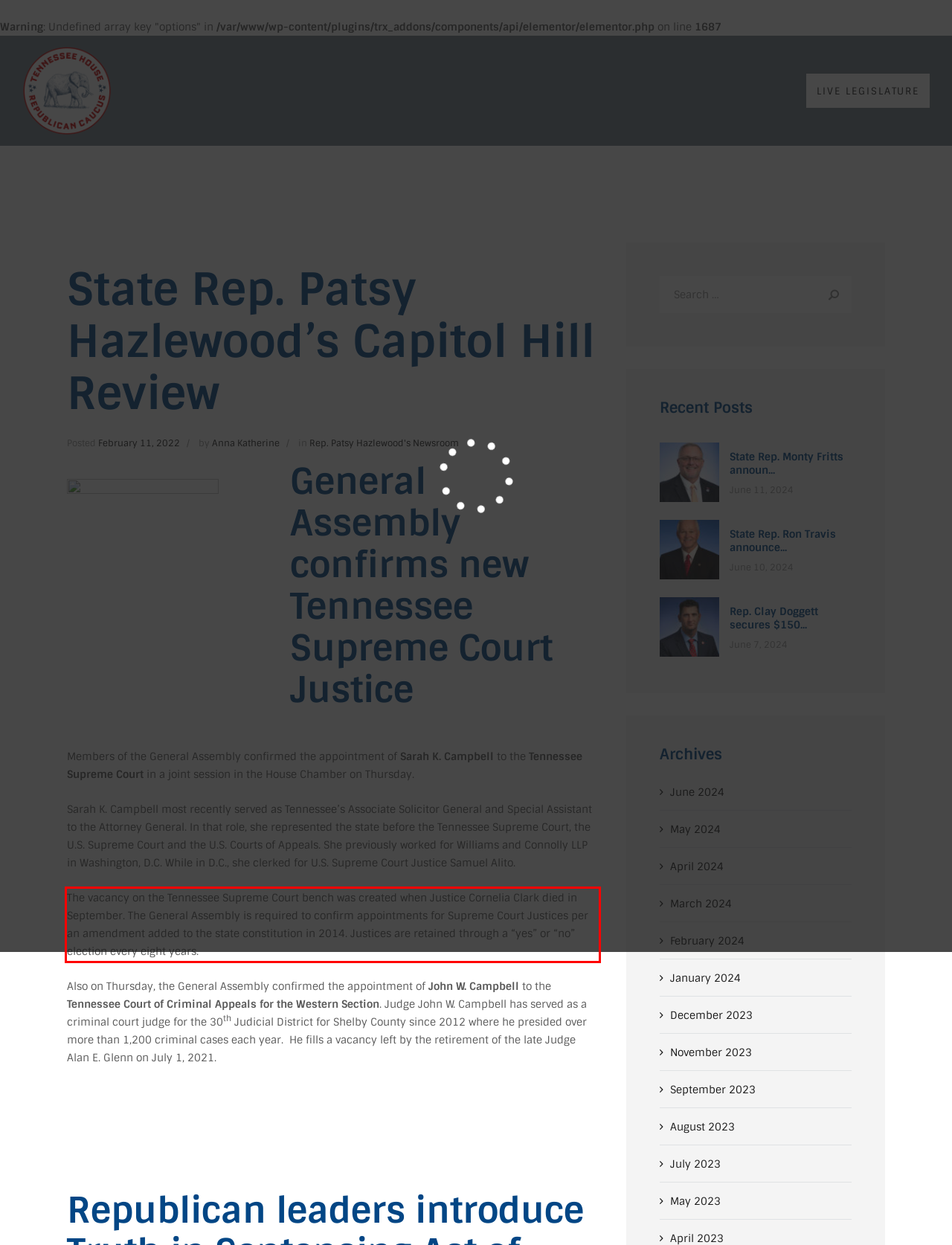You have a screenshot of a webpage with a red bounding box. Identify and extract the text content located inside the red bounding box.

The vacancy on the Tennessee Supreme Court bench was created when Justice Cornelia Clark died in September. The General Assembly is required to confirm appointments for Supreme Court Justices per an amendment added to the state constitution in 2014. Justices are retained through a “yes” or “no” election every eight years.